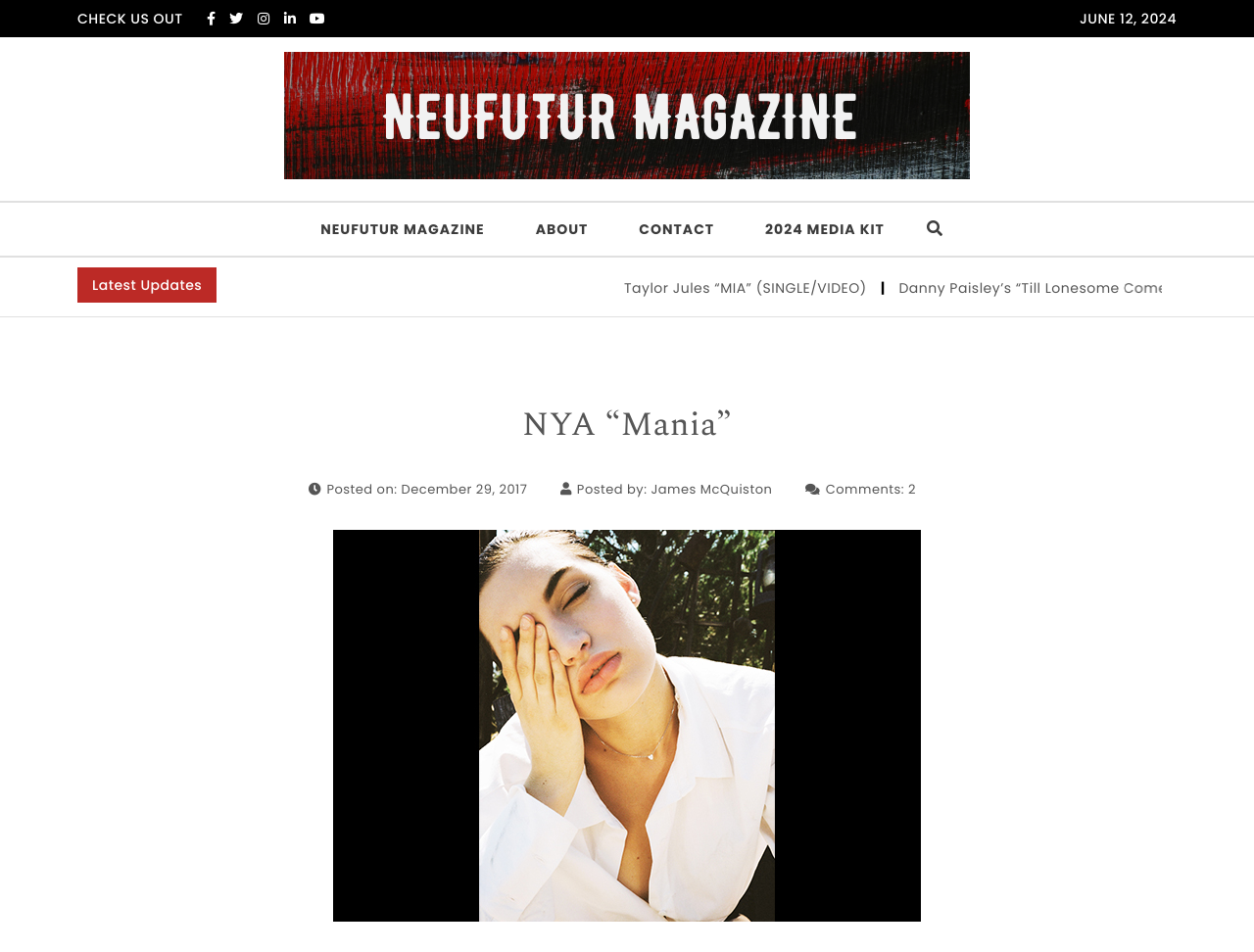Locate the bounding box of the UI element described in the following text: "NYA “Mania”".

[0.416, 0.423, 0.584, 0.472]